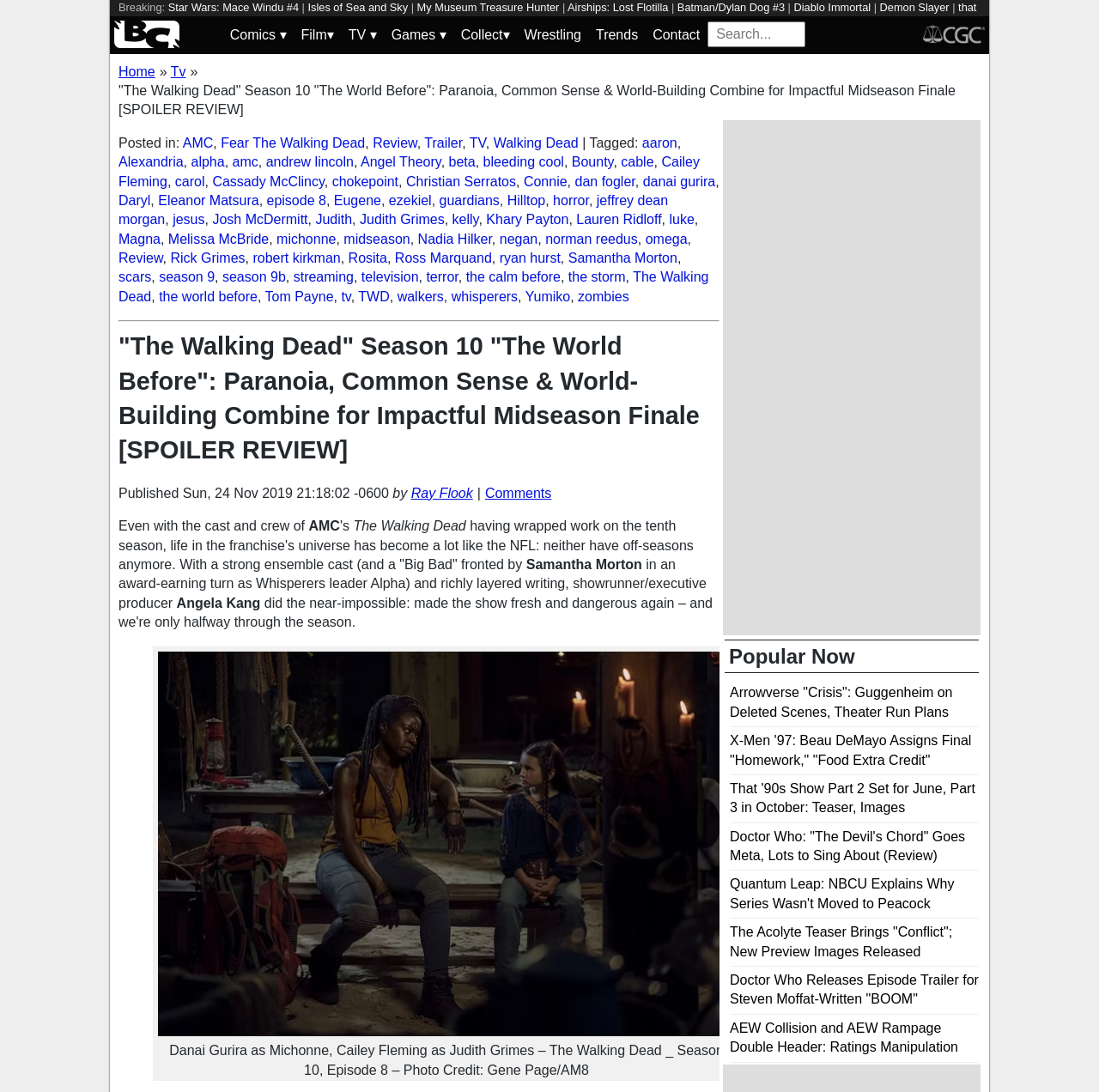Please find the bounding box coordinates of the clickable region needed to complete the following instruction: "Click on the 'CGC' link". The bounding box coordinates must consist of four float numbers between 0 and 1, i.e., [left, top, right, bottom].

[0.84, 0.019, 0.896, 0.044]